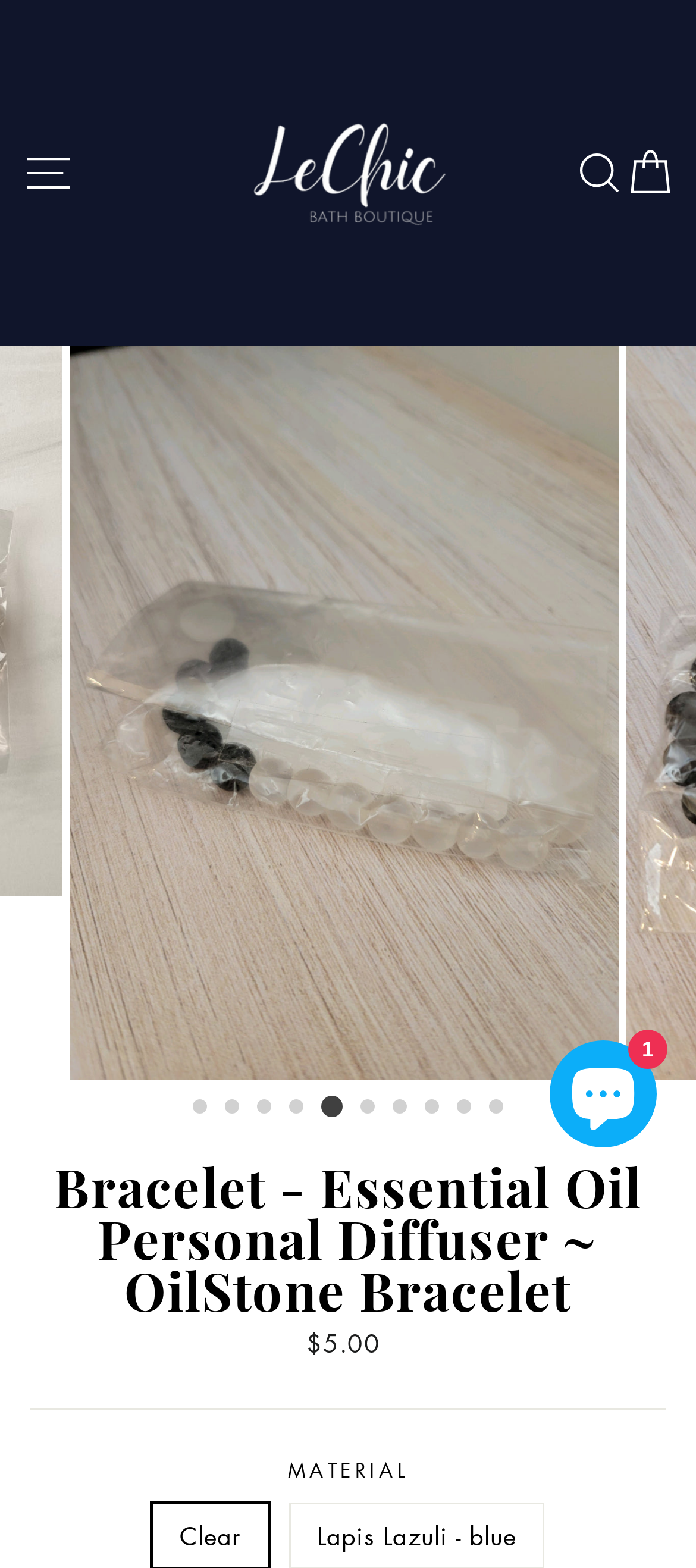Please identify the bounding box coordinates of the clickable area that will fulfill the following instruction: "Click the 'Site navigation' button". The coordinates should be in the format of four float numbers between 0 and 1, i.e., [left, top, right, bottom].

[0.024, 0.085, 0.112, 0.136]